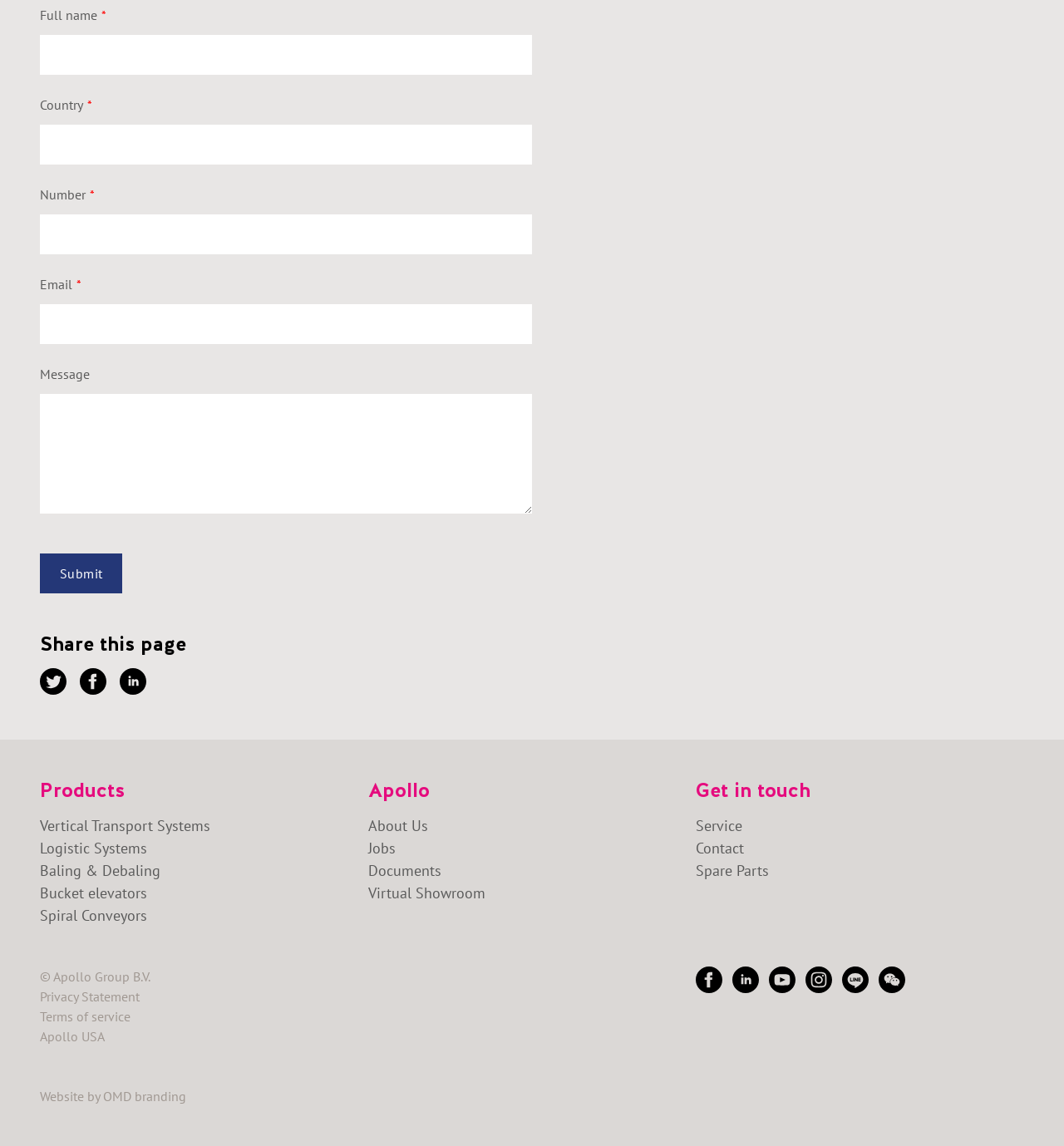Please identify the bounding box coordinates of the element's region that I should click in order to complete the following instruction: "Click on the 'Islamic Culture' link". The bounding box coordinates consist of four float numbers between 0 and 1, i.e., [left, top, right, bottom].

None